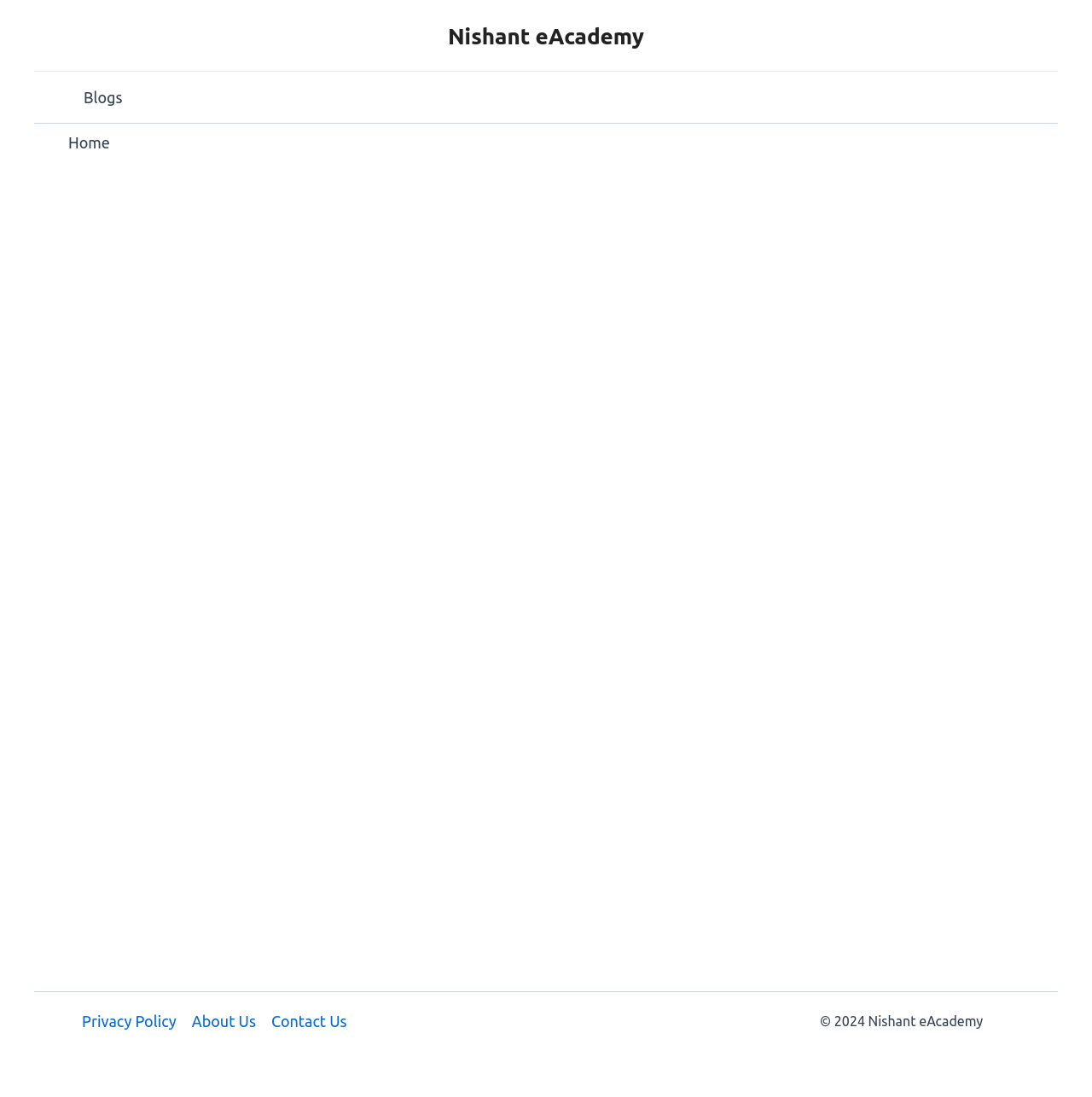Use a single word or phrase to respond to the question:
What is the year of copyright mentioned on the webpage?

2024